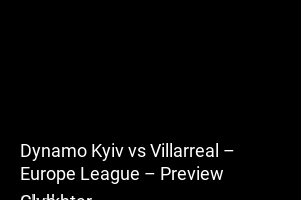Give a thorough caption for the picture.

The image features a title card for a preview of the Europa League match between Dynamo Kyiv and Villarreal. The bold text prominently displays "Dynamo Kyiv vs Villarreal – Europe League – Preview," indicating a focus on the upcoming match. This preview may contain insights into the teams' performances, key players to watch, and tactical analyses, catering to fans eager for information about this competitive fixture. The design suggests a sports theme, inviting viewers to engage with the content surrounding the event.